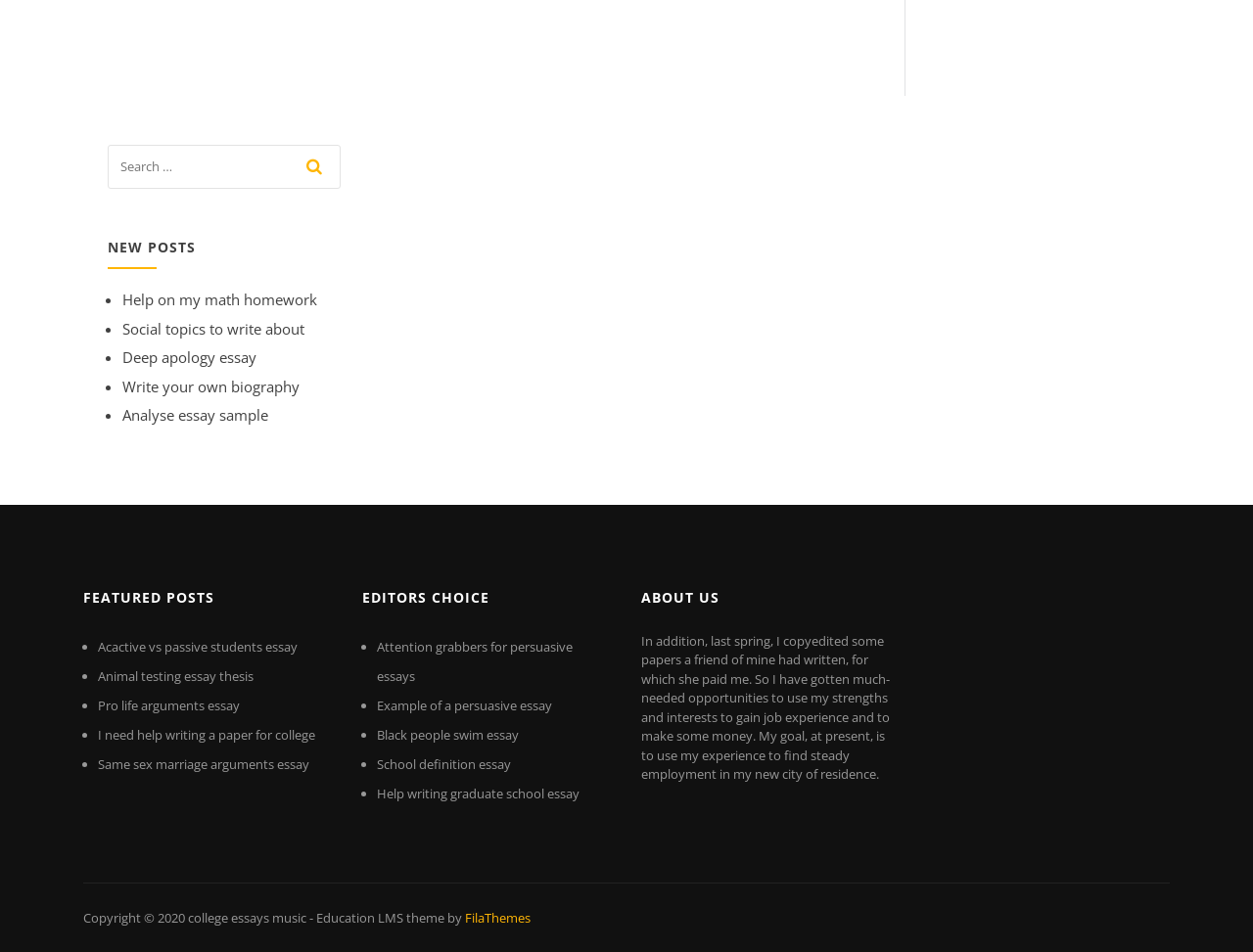Based on the image, give a detailed response to the question: How many categories of posts are featured on this website?

Upon examining the webpage, I noticed that there are three categories of posts featured: 'NEW POSTS', 'FEATURED POSTS', and 'EDITORS CHOICE'. These categories are denoted by headings and contain lists of links to specific posts.